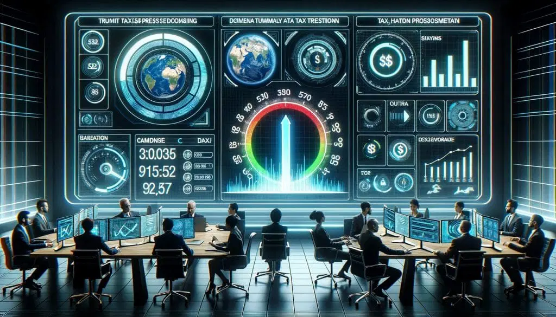Offer a detailed explanation of the image's components.

The image portrays a futuristic conference room setting where a team of professionals is engaged in a high-tech meeting. In the foreground, a diverse group of individuals is seated around a sleek, modern table equipped with computer monitors displaying various financial data. The backdrop features a large digital screen filled with interactive graphs, world maps, and statistical analyses.

This visual suggests a focus on specialty tax services, as evidenced by the dashboard-like interface highlighting key metrics such as tax trends, savings, and compliance indicators. The sophisticated design emphasizes a data-driven approach to decision-making within the realm of taxation, reflecting Brightside Tax Relief's commitment to providing expert guidance and tailored services for clients in Oklahoma. The atmosphere captures a blend of professionalism and advanced technology, indicative of a strategy session aimed at enhancing financial strategies and compliance accuracy.